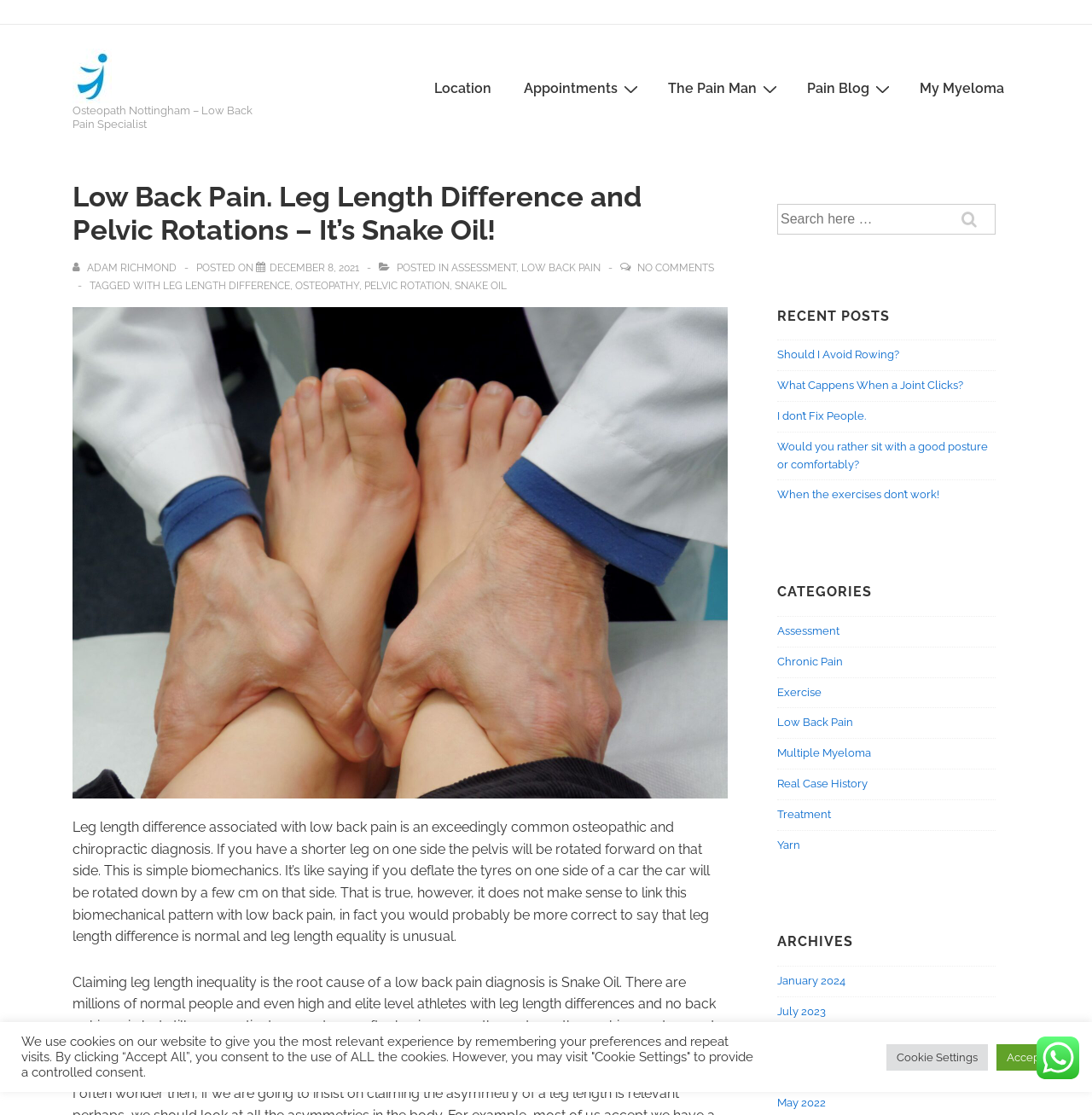What is the purpose of the search box?
Based on the image content, provide your answer in one word or a short phrase.

To search for posts